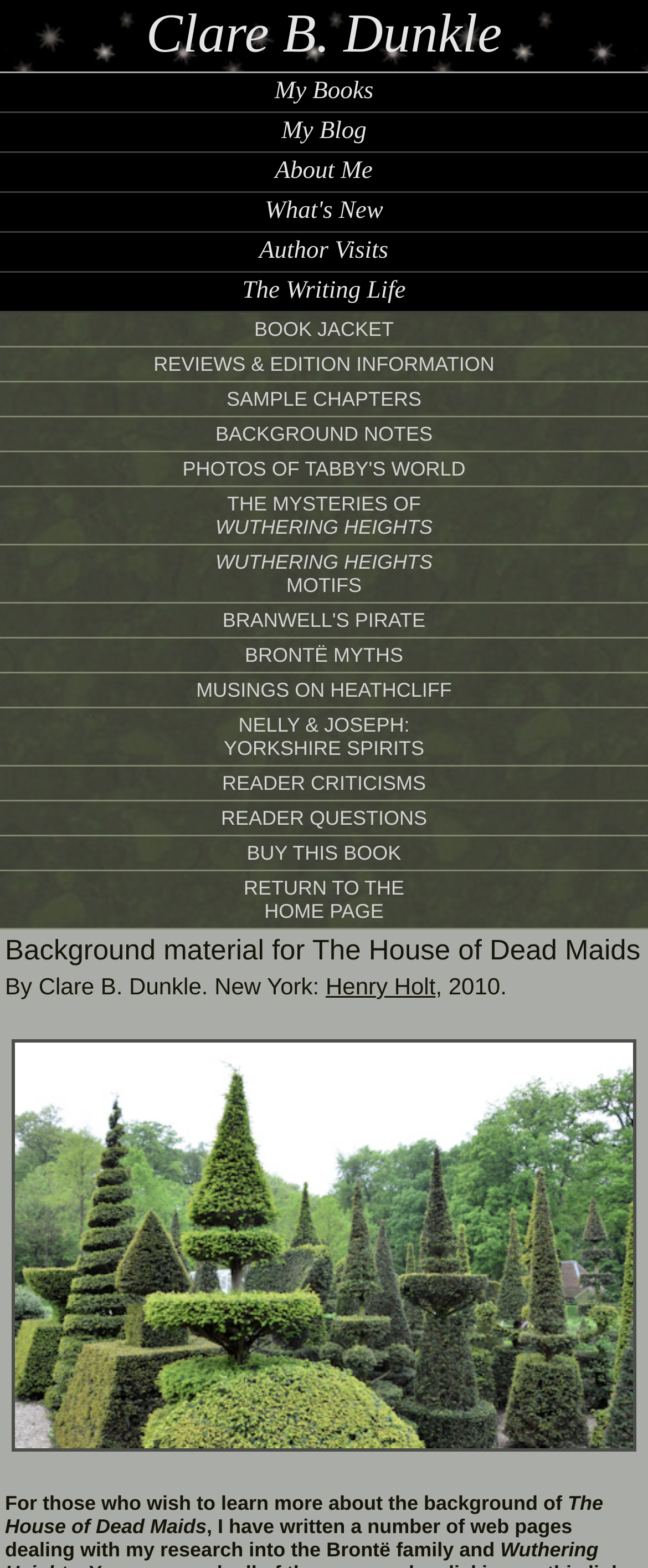Pinpoint the bounding box coordinates of the clickable element needed to complete the instruction: "Click on My Books". The coordinates should be provided as four float numbers between 0 and 1: [left, top, right, bottom].

[0.0, 0.047, 1.0, 0.071]